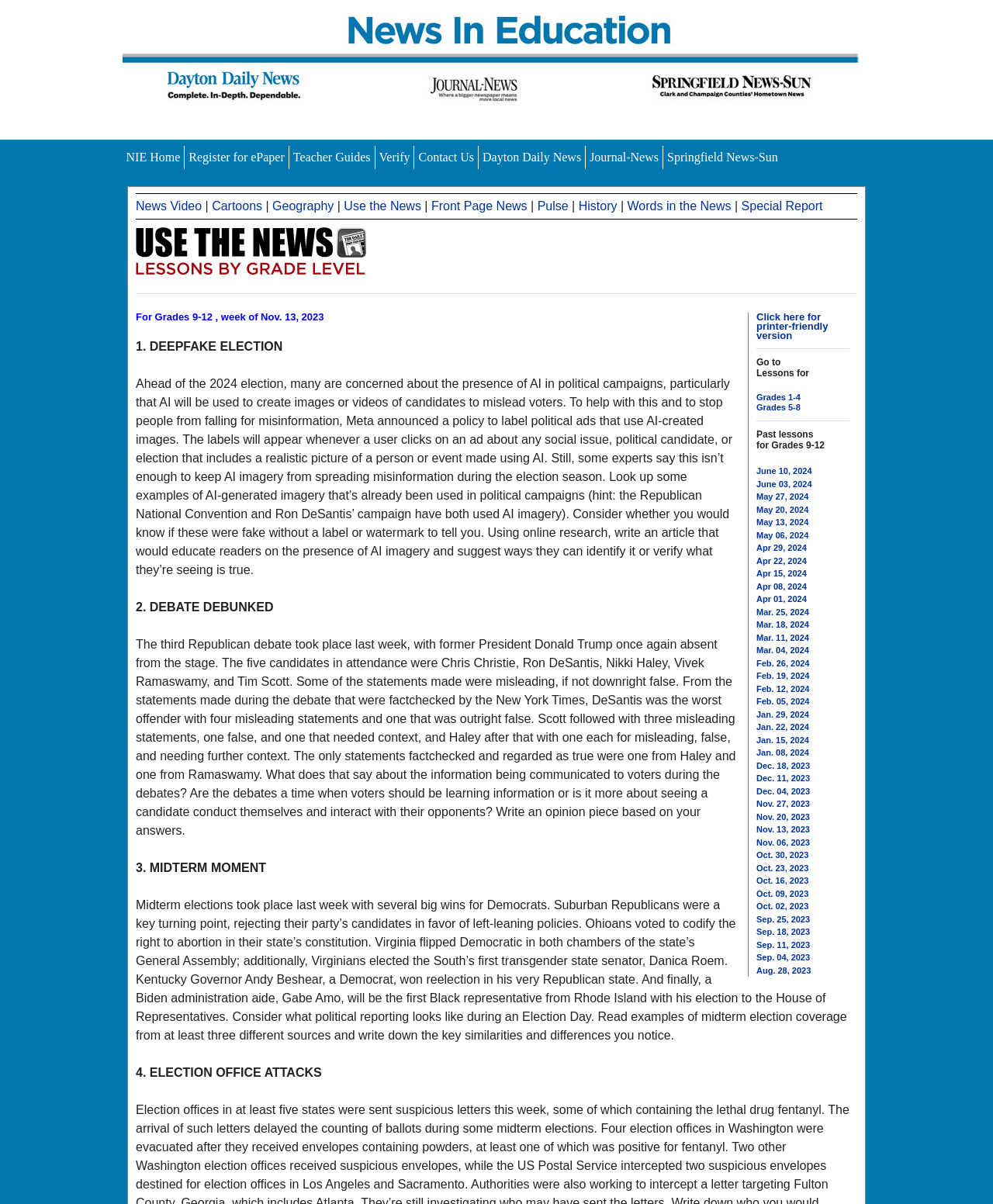Respond with a single word or phrase to the following question: What is the name of the website?

NIE